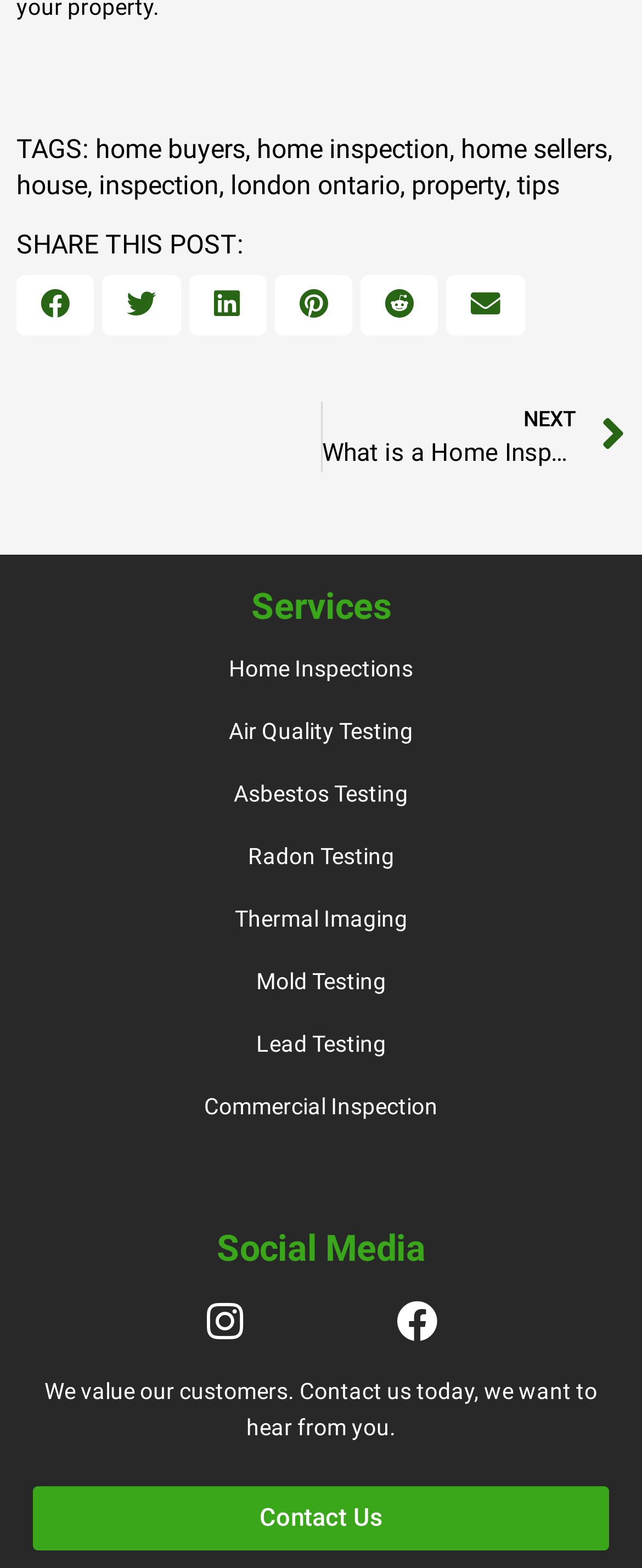Locate the bounding box of the UI element based on this description: "Master Business Coach Course Overview". Provide four float numbers between 0 and 1 as [left, top, right, bottom].

None